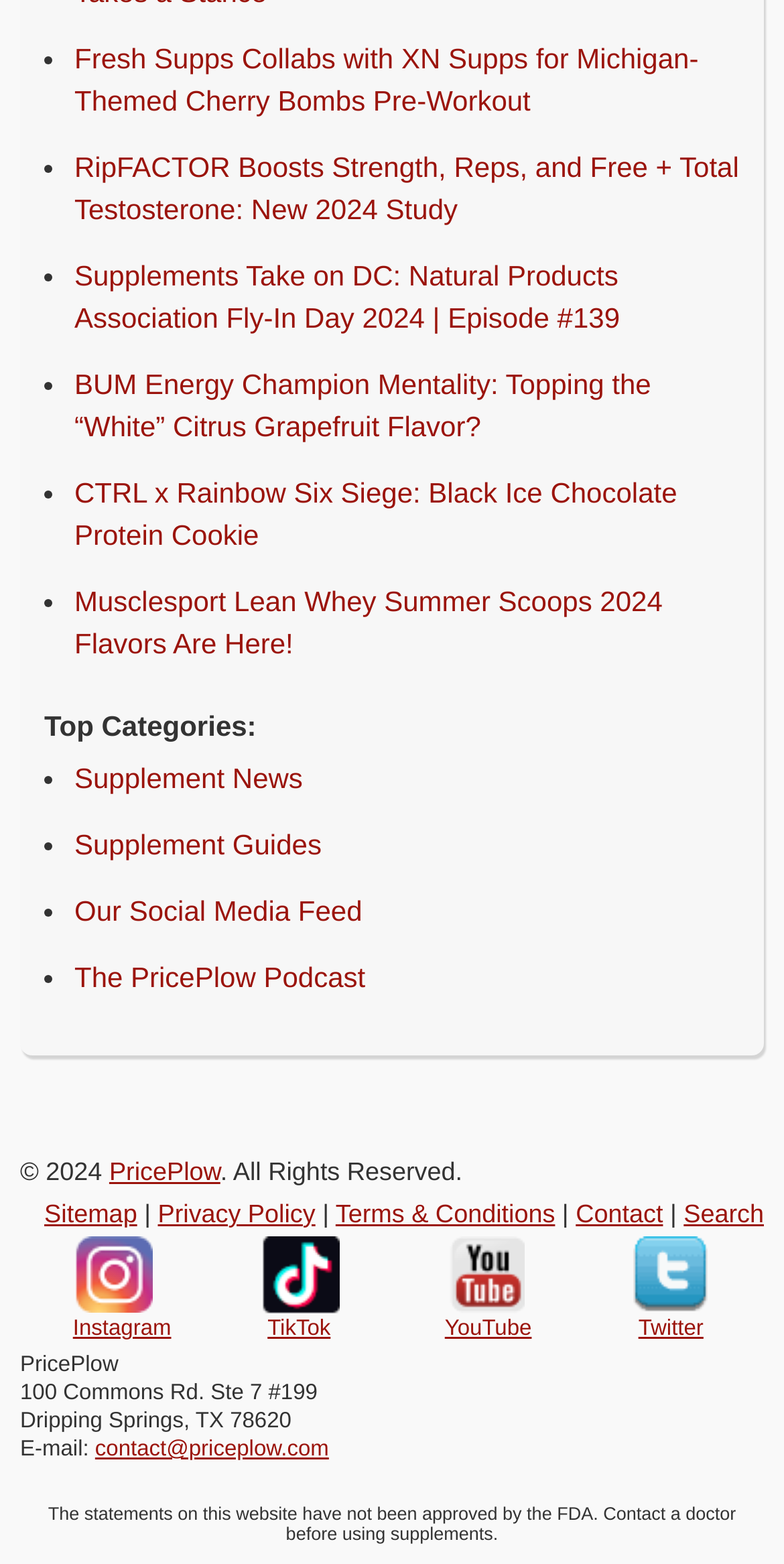Could you specify the bounding box coordinates for the clickable section to complete the following instruction: "Go to Supplement News"?

[0.095, 0.487, 0.386, 0.508]